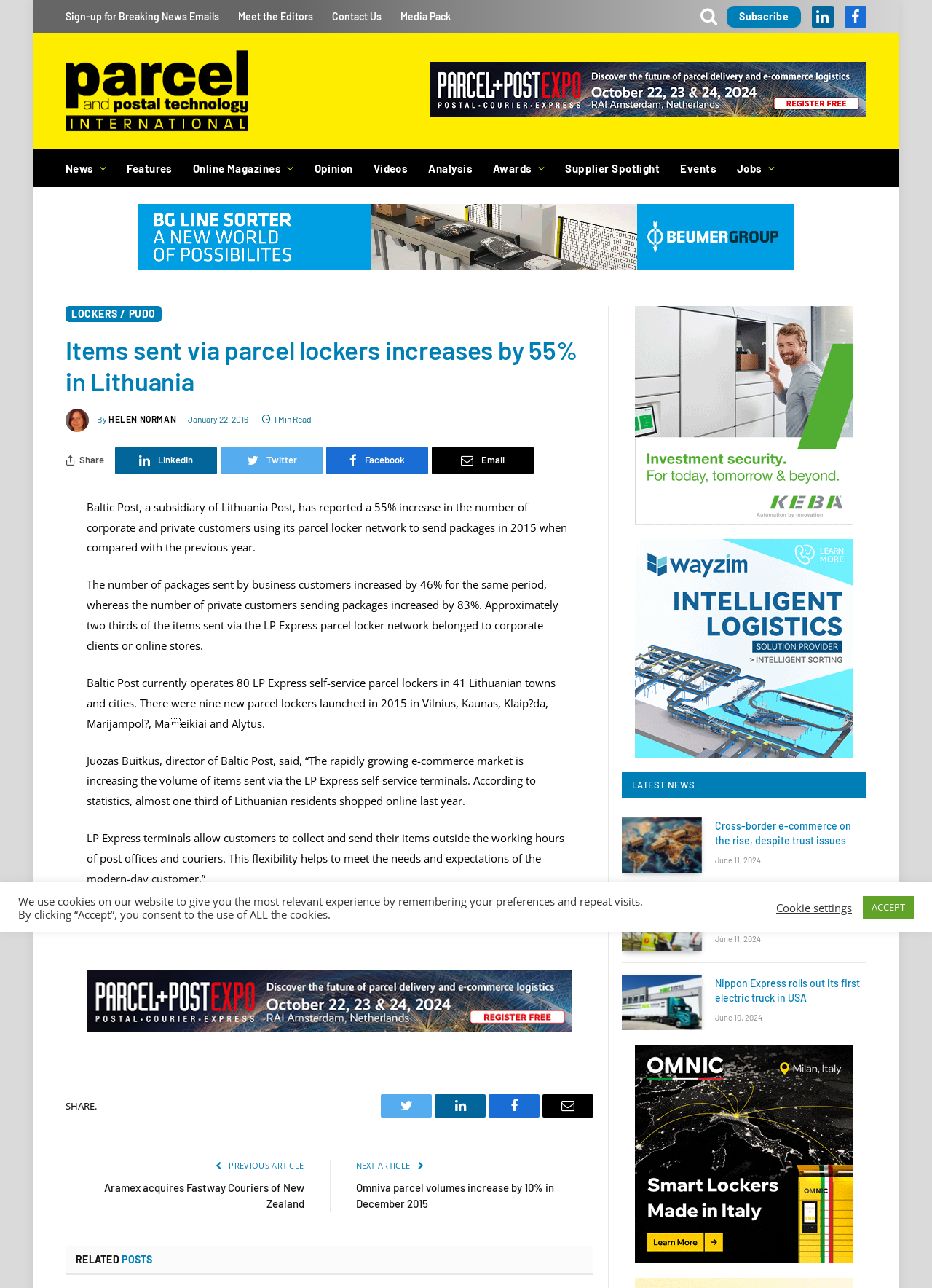Please find the top heading of the webpage and generate its text.

Items sent via parcel lockers increases by 55% in Lithuania